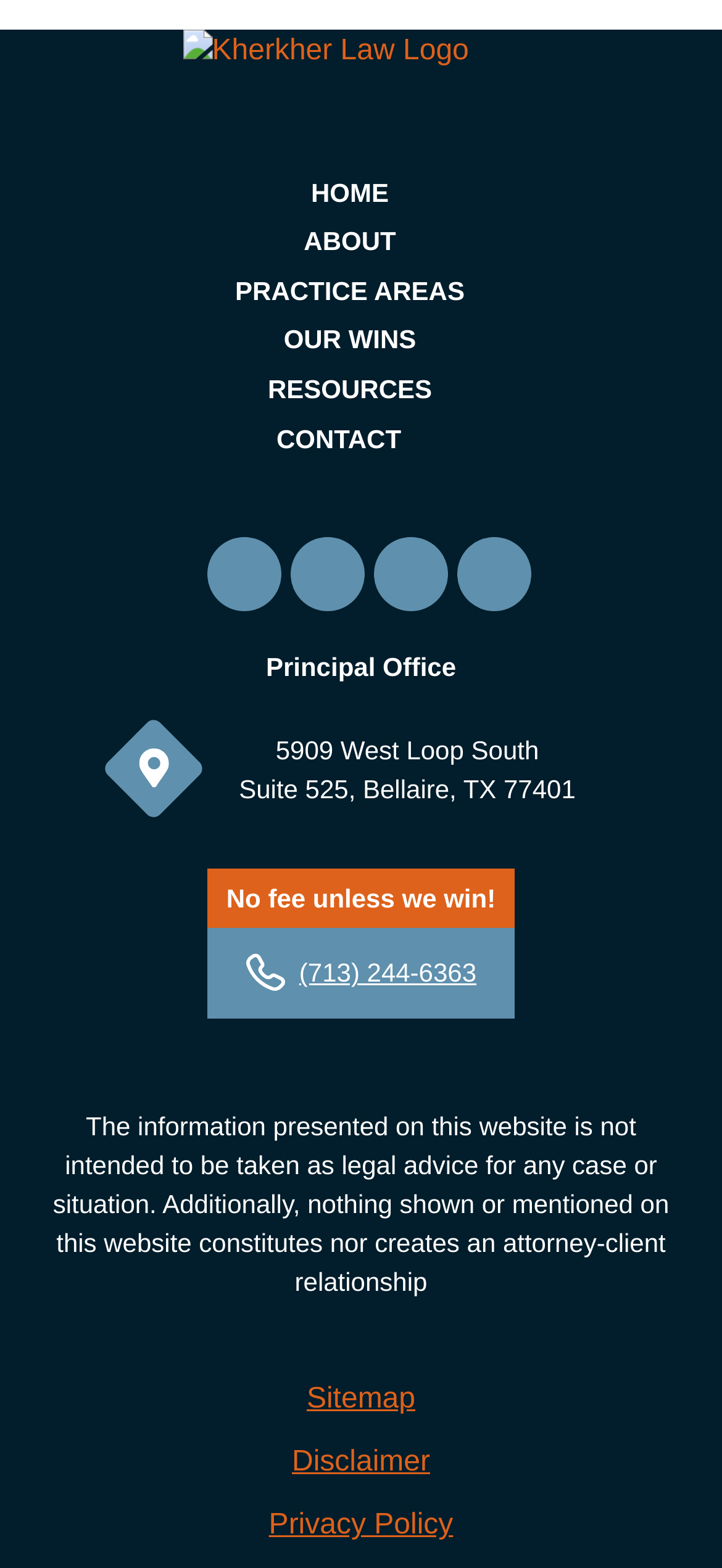Locate the bounding box coordinates of the segment that needs to be clicked to meet this instruction: "Click the Kherkher Law Logo".

[0.062, 0.019, 0.956, 0.083]